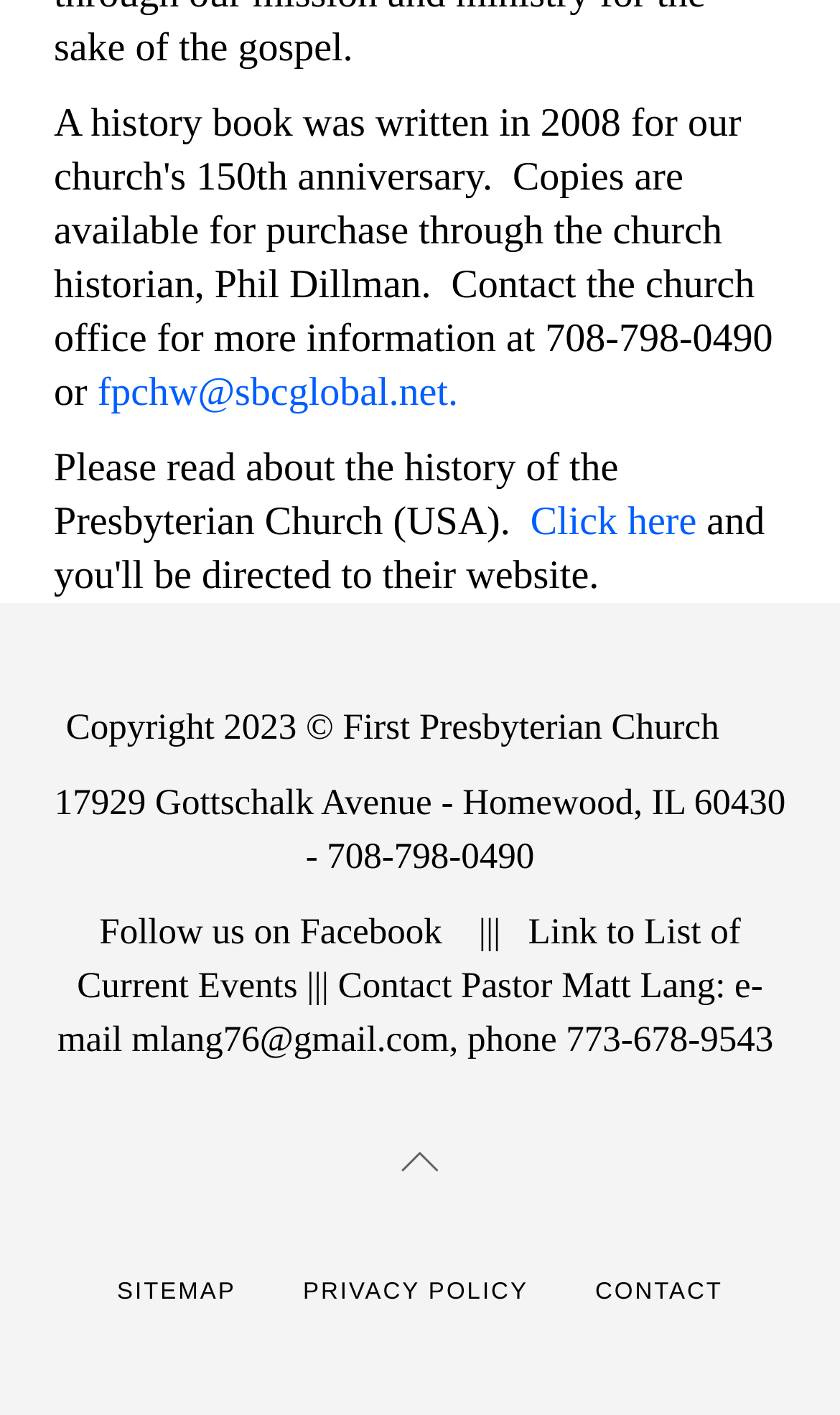Determine the bounding box coordinates of the element's region needed to click to follow the instruction: "Contact Pastor Matt Lang via email". Provide these coordinates as four float numbers between 0 and 1, formatted as [left, top, right, bottom].

[0.157, 0.719, 0.535, 0.748]